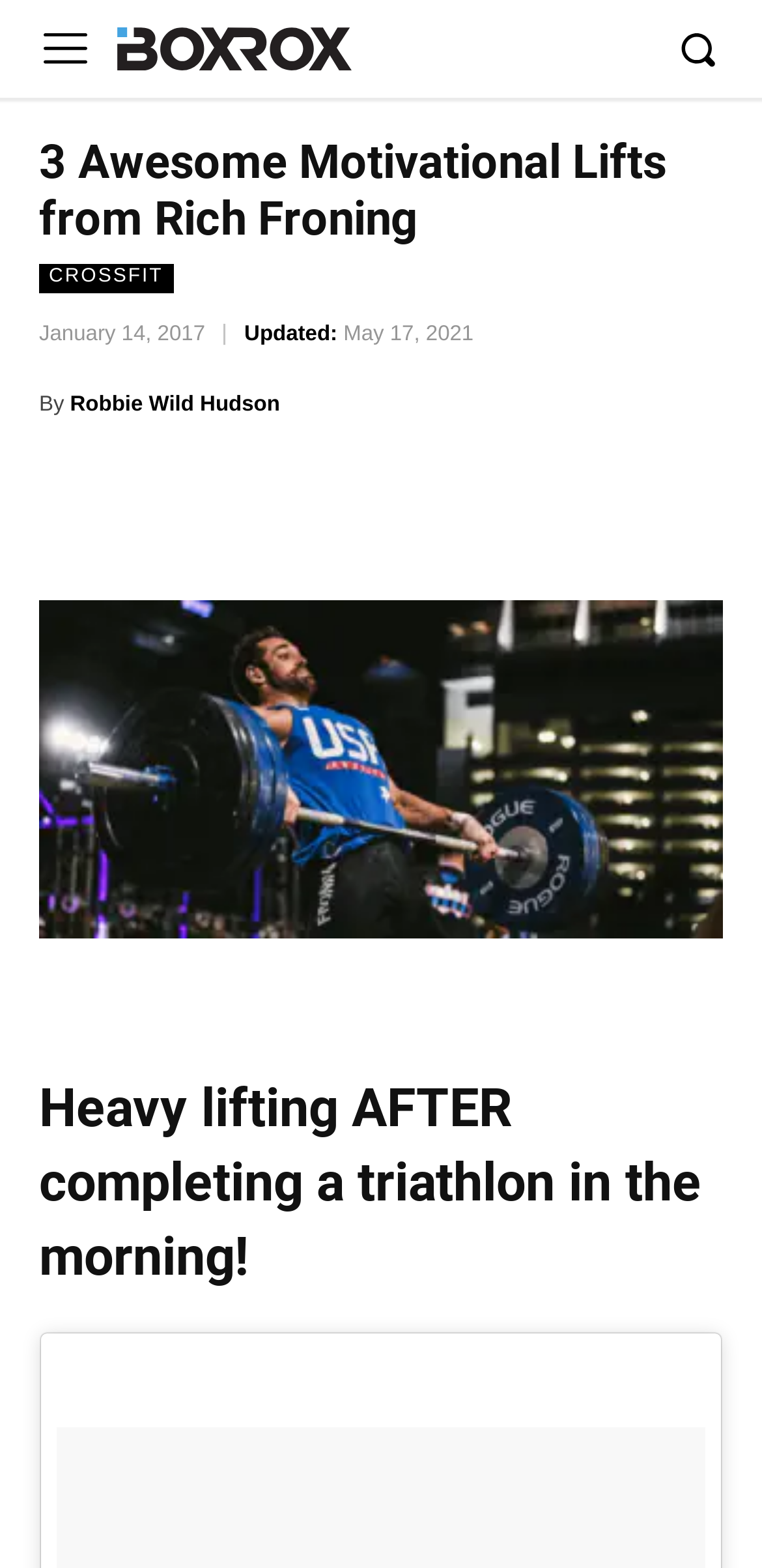Provide your answer in one word or a succinct phrase for the question: 
What is the name of the magazine?

BOXROX